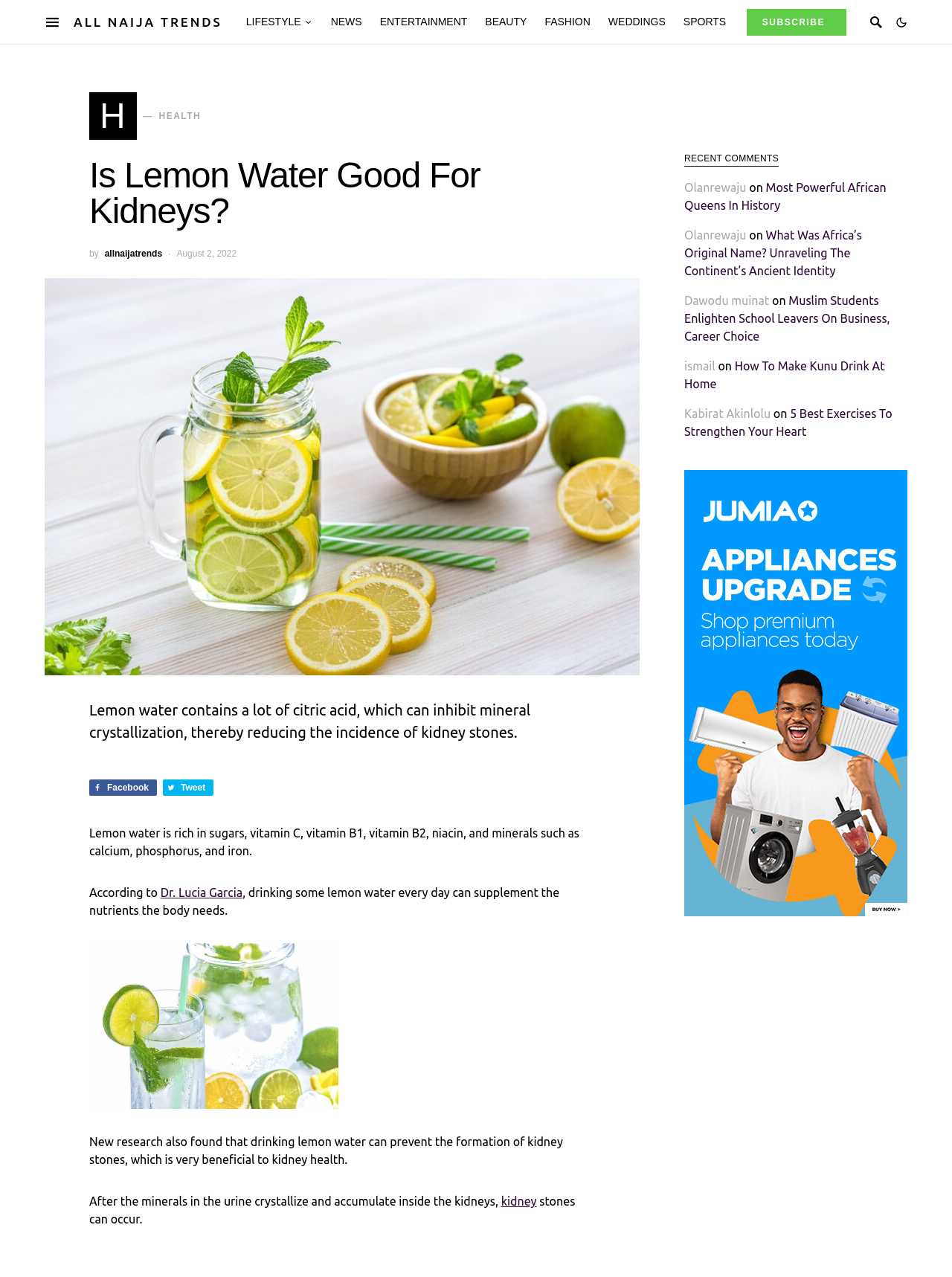Determine the bounding box coordinates of the clickable area required to perform the following instruction: "Click the subscribe button". The coordinates should be represented as four float numbers between 0 and 1: [left, top, right, bottom].

[0.784, 0.007, 0.889, 0.028]